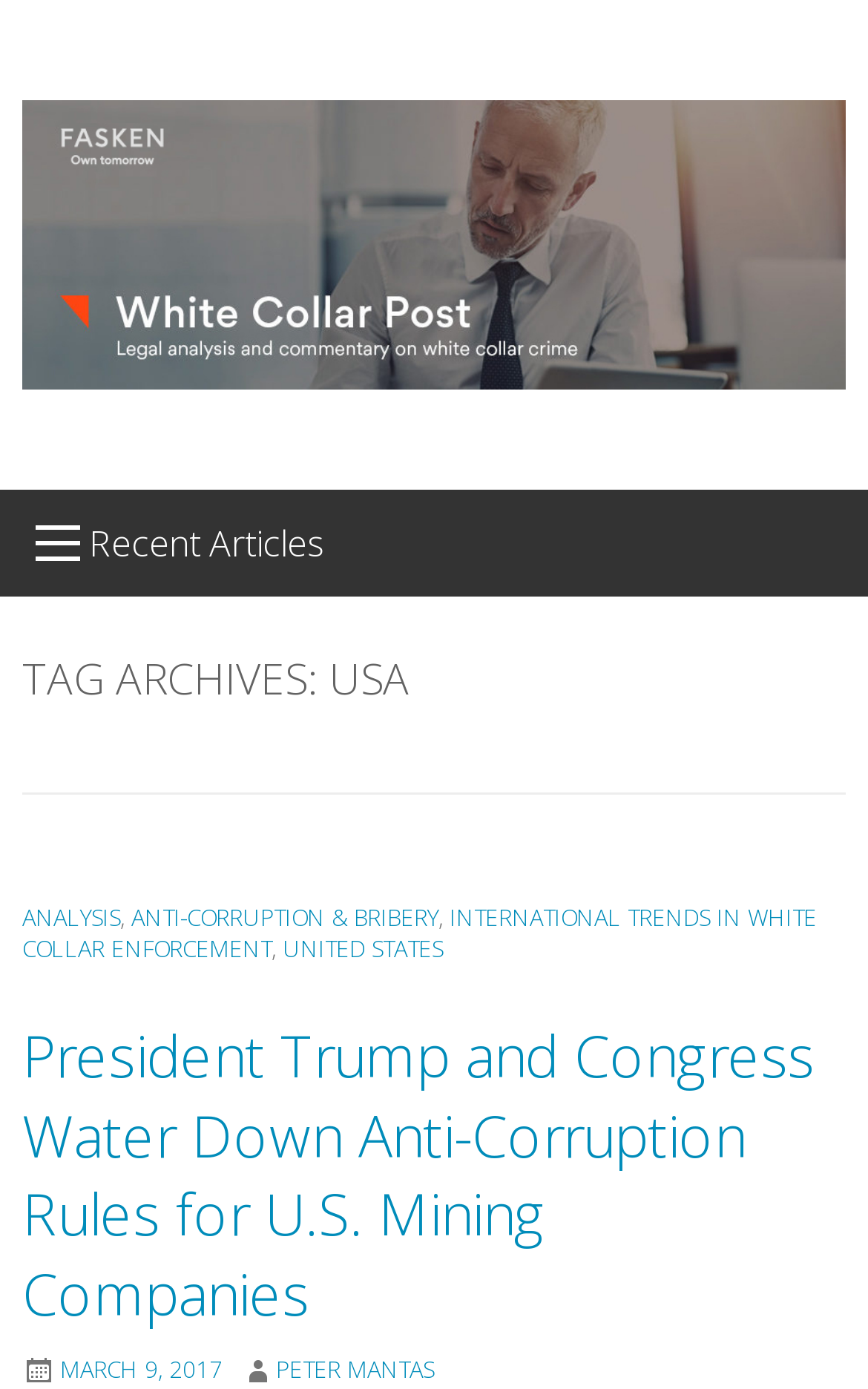Find the bounding box coordinates for the area you need to click to carry out the instruction: "visit PETER MANTAS's page". The coordinates should be four float numbers between 0 and 1, indicated as [left, top, right, bottom].

[0.318, 0.974, 0.5, 0.997]